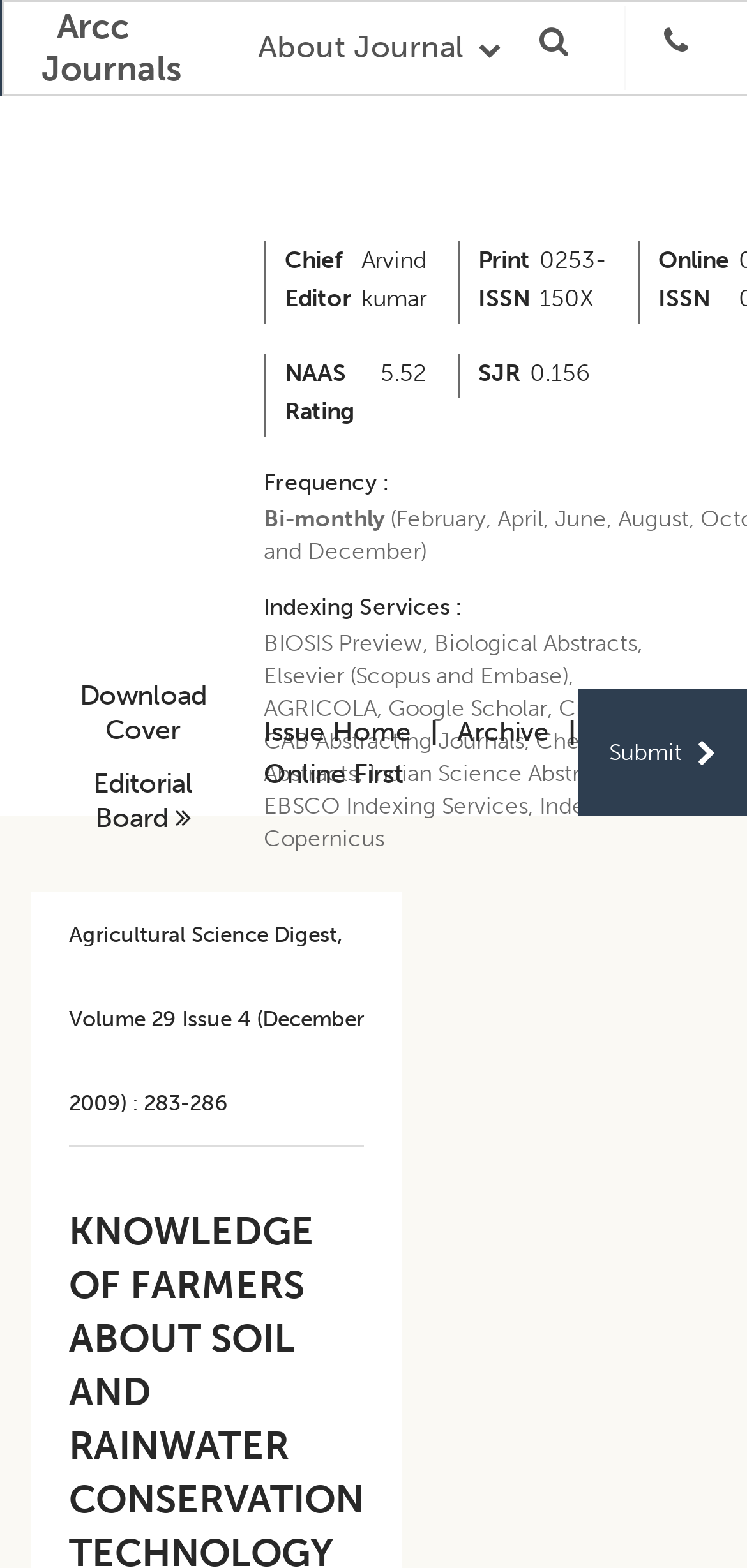Using the webpage screenshot, locate the HTML element that fits the following description and provide its bounding box: "Online First".

[0.353, 0.484, 0.54, 0.504]